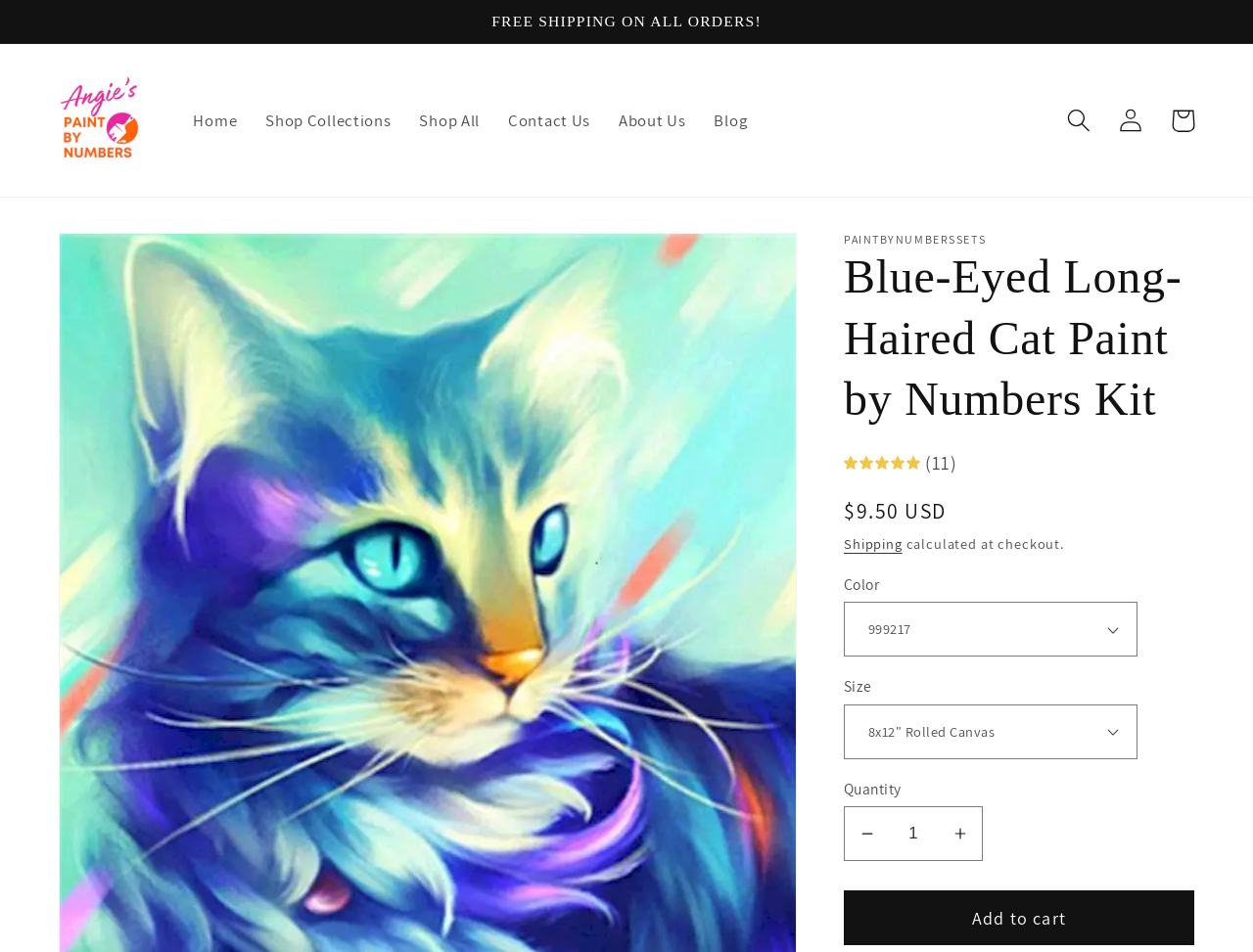What is the default quantity of the paint by numbers kit?
Answer the question with as much detail as you can, using the image as a reference.

The quantity spinbutton has a value text of '1', indicating that the default quantity of the paint by numbers kit is 1.